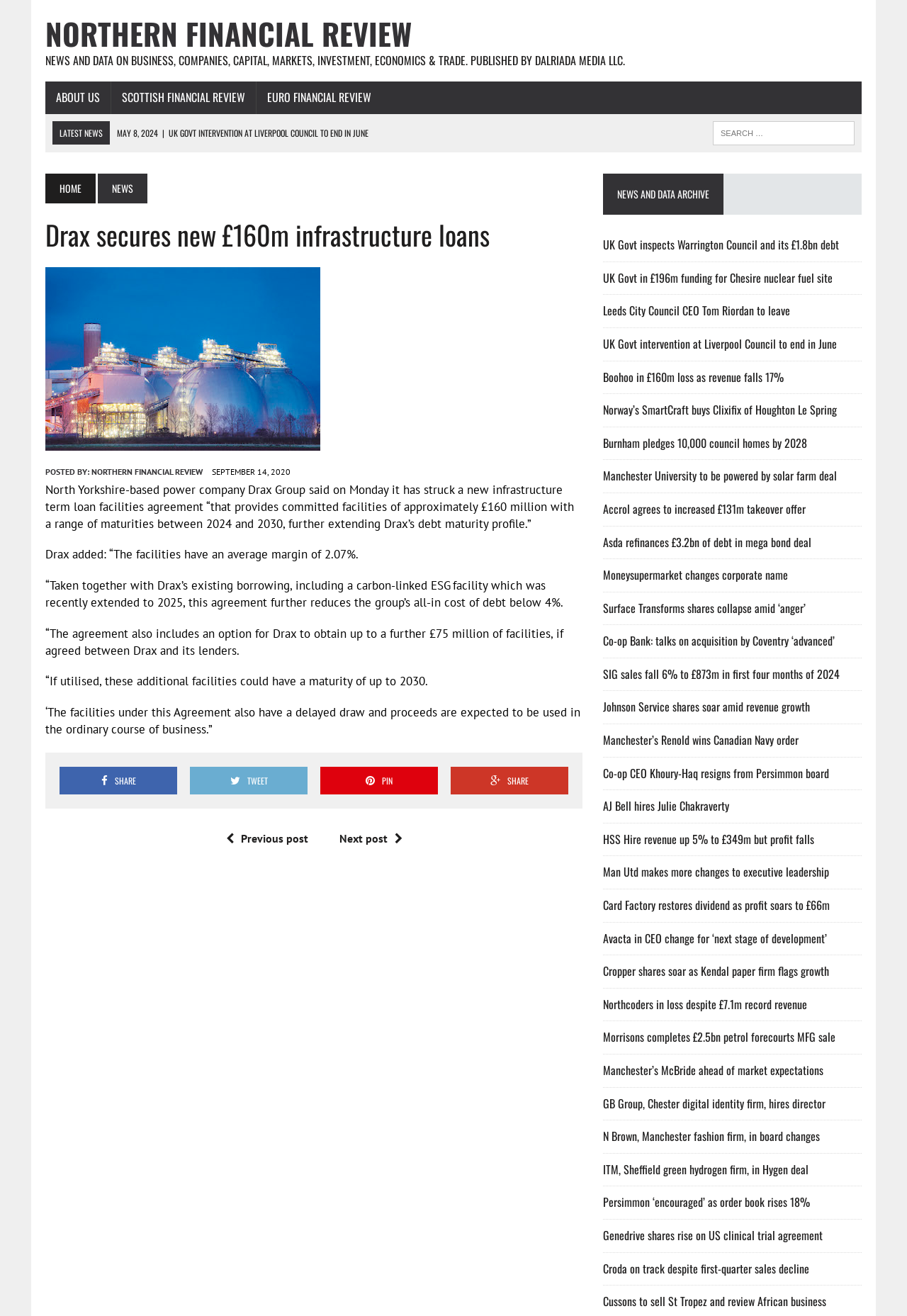Provide the bounding box coordinates of the area you need to click to execute the following instruction: "Search for something".

[0.786, 0.092, 0.942, 0.11]